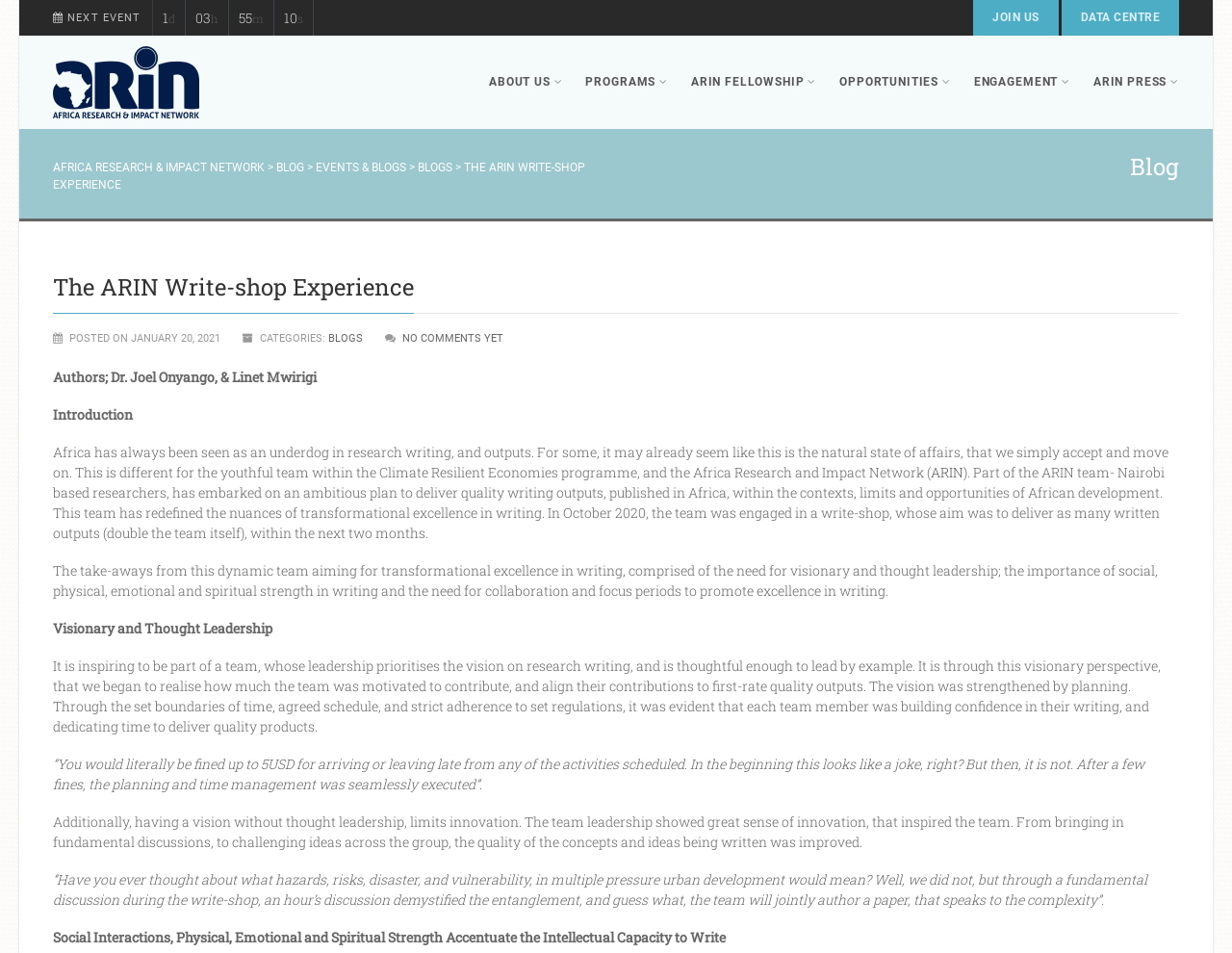Using floating point numbers between 0 and 1, provide the bounding box coordinates in the format (top-left x, top-left y, bottom-right x, bottom-right y). Locate the UI element described here: Africa Research & Impact Network

[0.043, 0.169, 0.215, 0.183]